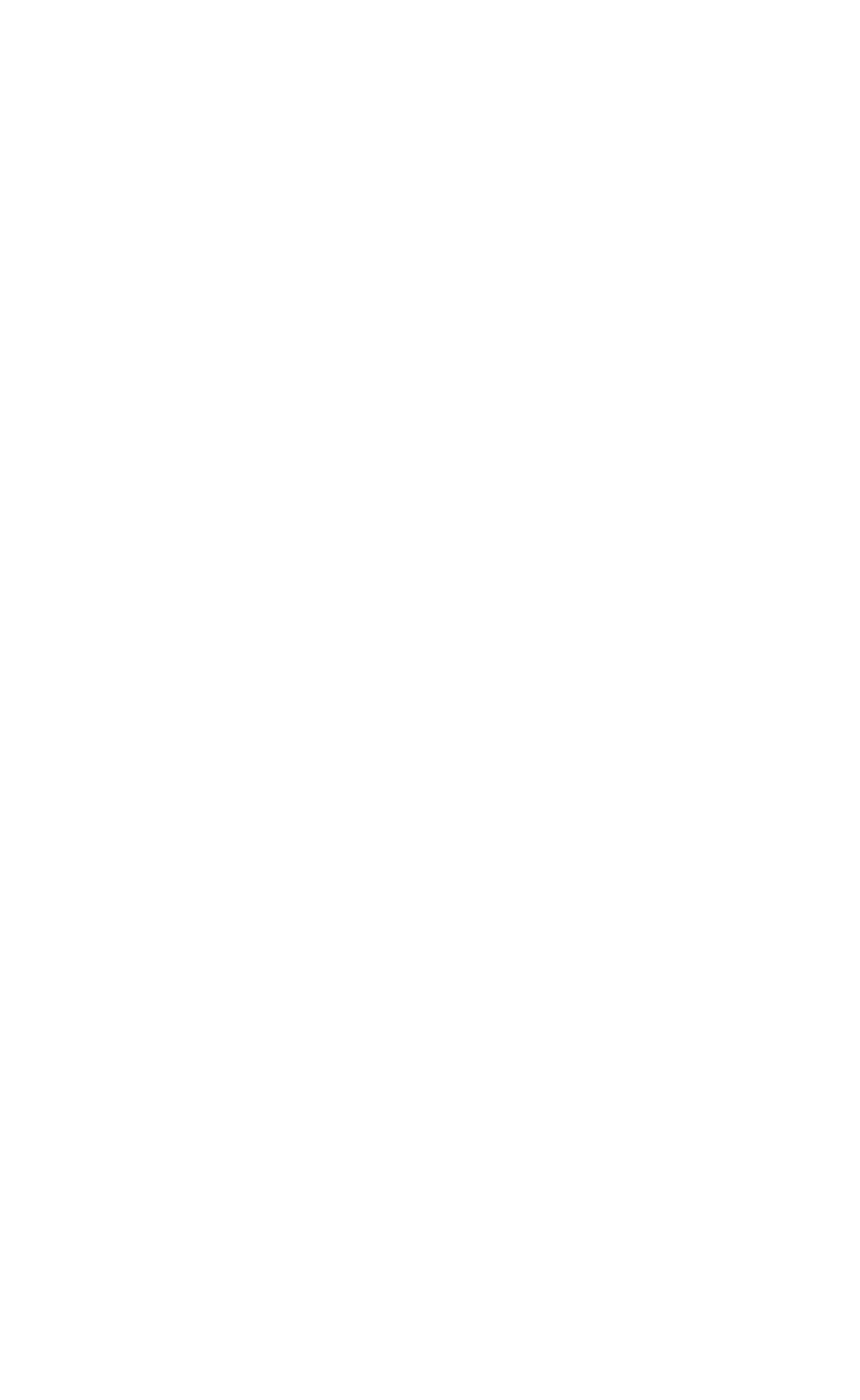Locate the bounding box coordinates of the clickable area needed to fulfill the instruction: "Explore glory 777 slot login".

[0.118, 0.268, 0.51, 0.32]